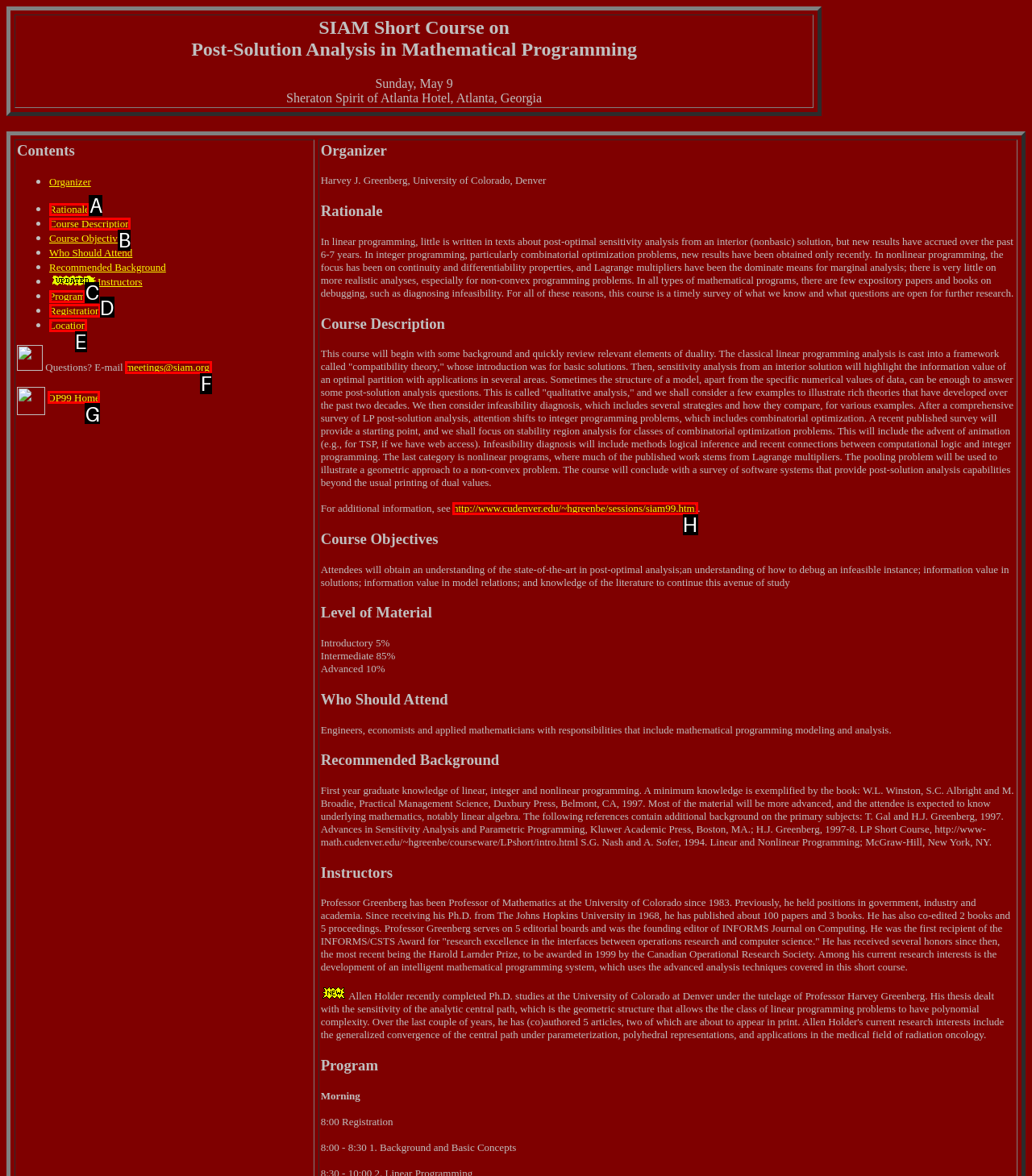Which lettered option should I select to achieve the task: Read about Hunger in D.C. according to the highlighted elements in the screenshot?

None